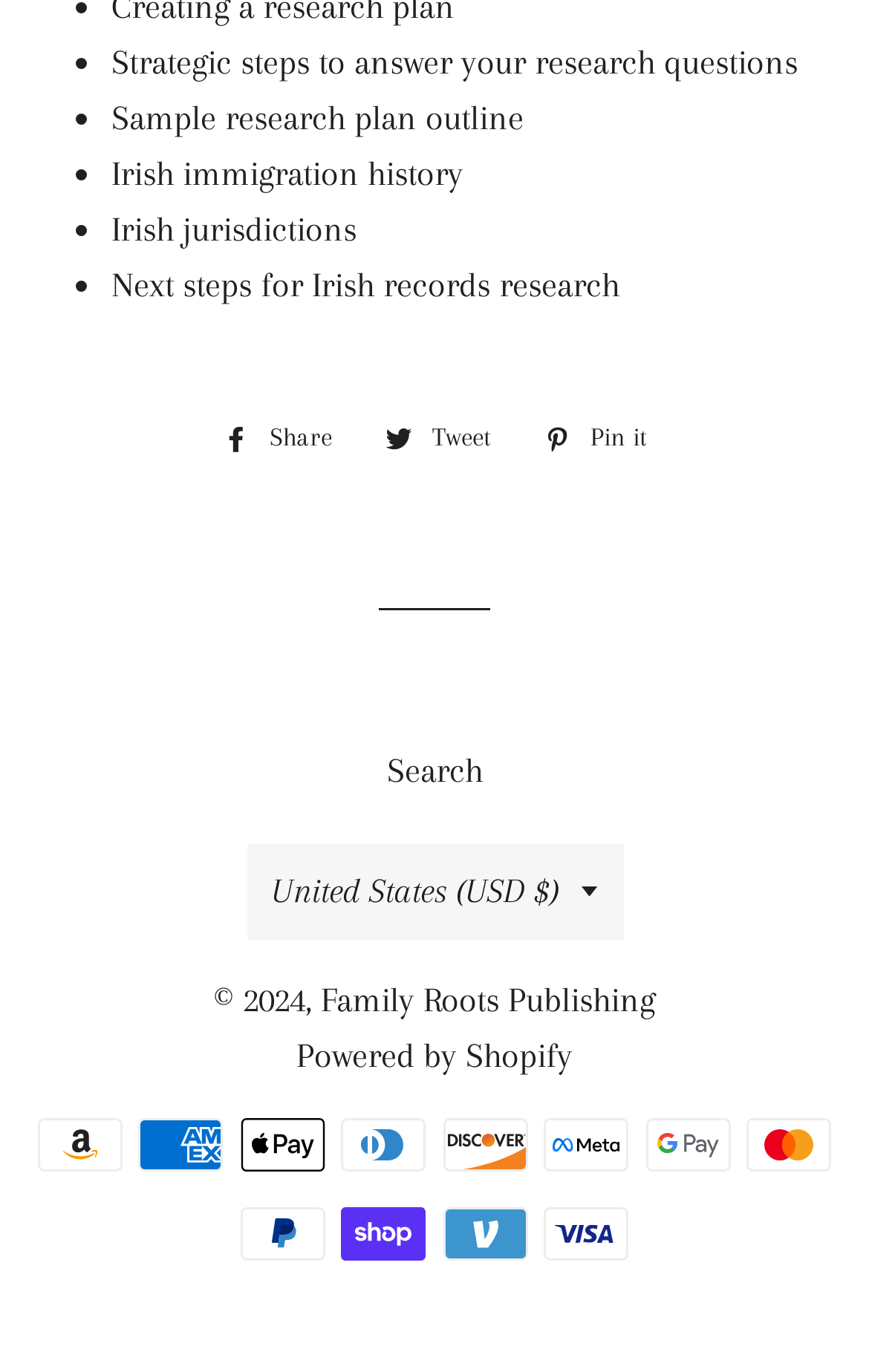Please provide a brief answer to the question using only one word or phrase: 
How many payment methods are displayed on the webpage?

11